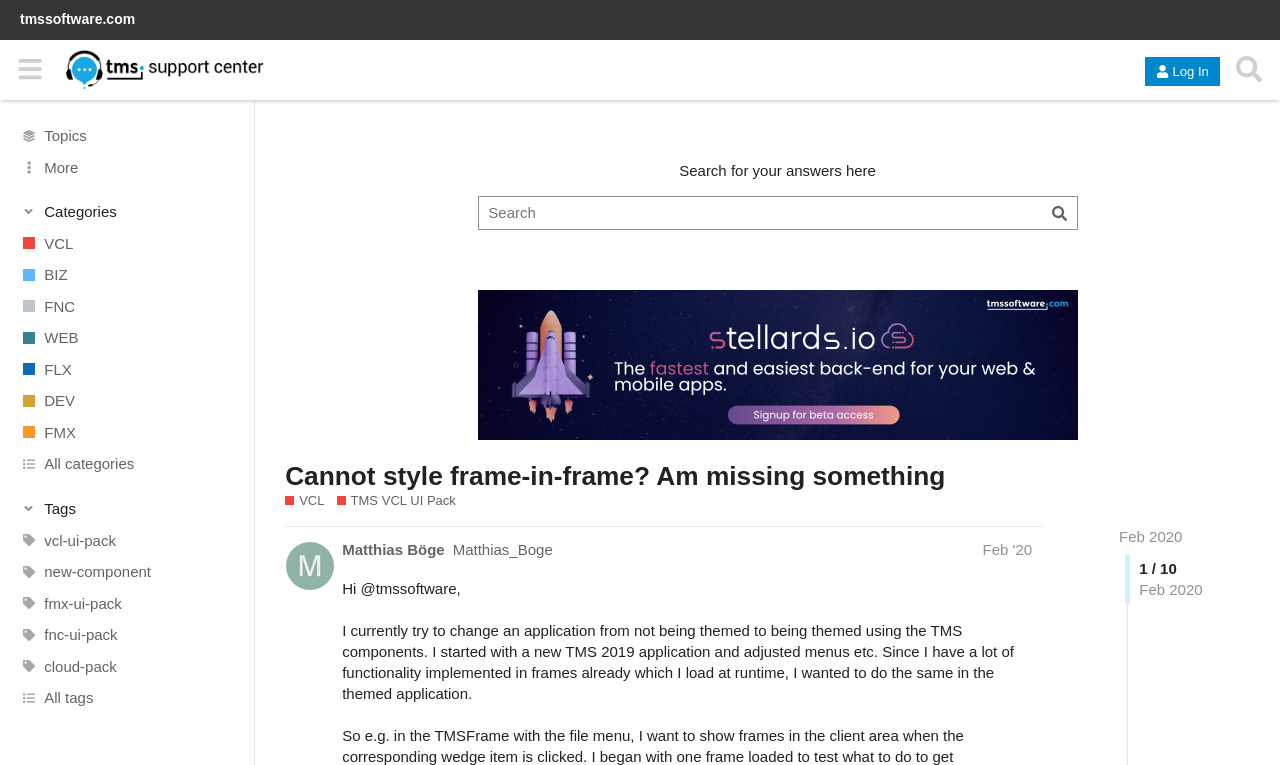Articulate a detailed summary of the webpage's content and design.

This webpage appears to be a support center or forum page, specifically a question and answer page. At the top, there is a header section with a link to "tmssoftware.com" and a button to hide the sidebar. The TMS Support Center logo is also present in this section. To the right of the header, there are buttons for logging in and searching.

Below the header, there is a sidebar with various links and buttons. The links are categorized into topics such as VCL, BIZ, FNC, WEB, FLX, DEV, and FMX, with each category having a corresponding image. There are also buttons for categories and tags, which are expanded to show more options.

In the main content area, there is a search bar with a placeholder text "Search for your answers here" and a link to open advanced search. Below the search bar, there is a question title "Cannot style frame-in-frame? Am missing something" with a link to the question and tags VCL and TMS VCL UI Pack. The question is followed by a description of the TMS VCL UI Pack and its features.

The main question is asked by a user, Matthias Böge, who is trying to change an application from not being themed to being themed using TMS components. The user explains their current implementation and asks for help. The question is dated February 2020. At the bottom of the page, there is a pagination indicator showing that this is page 1 of 10.